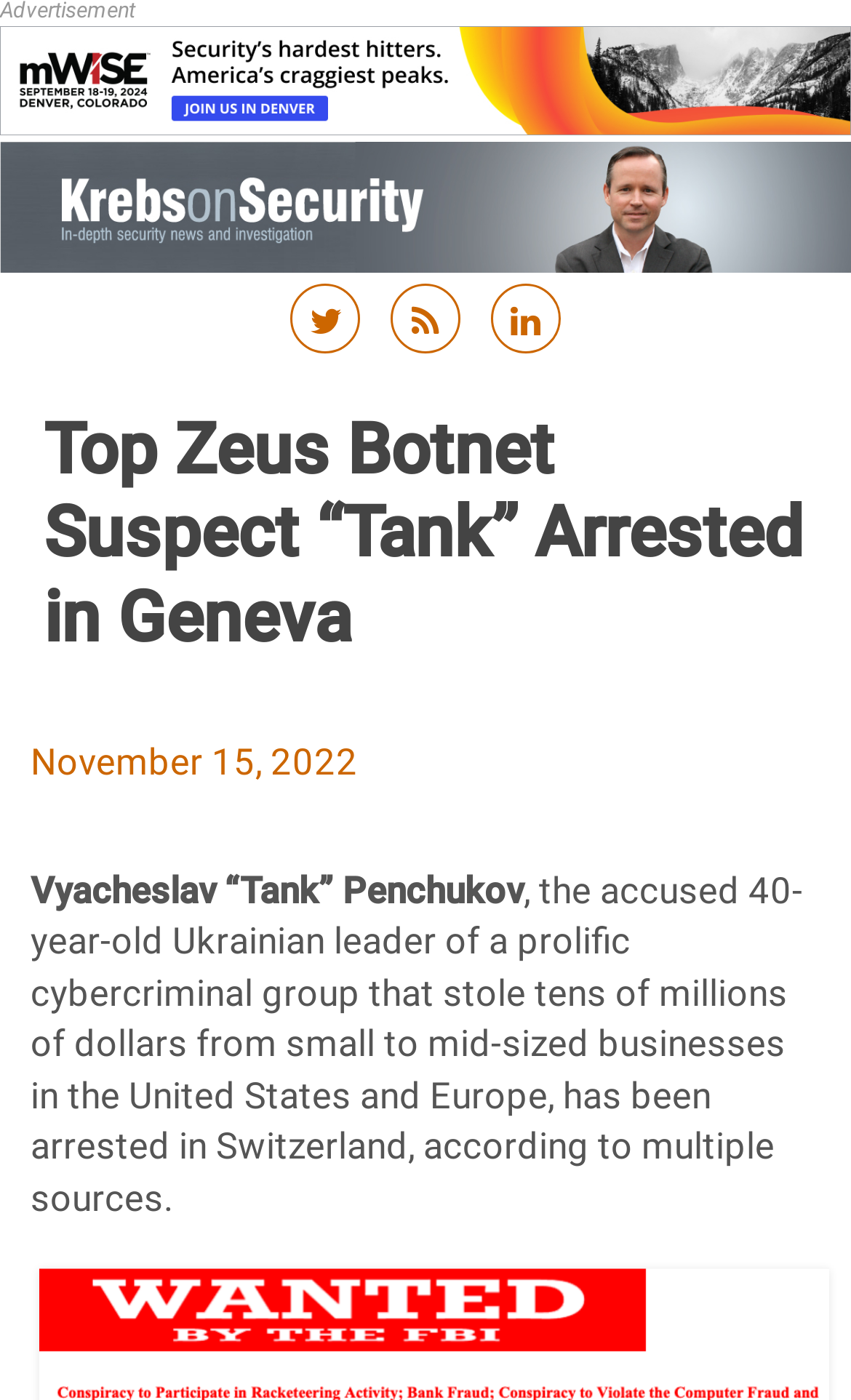Given the element description, predict the bounding box coordinates in the format (top-left x, top-left y, bottom-right x, bottom-right y). Make sure all values are between 0 and 1. Here is the element description: Skip to content

[0.5, 0.26, 0.795, 0.286]